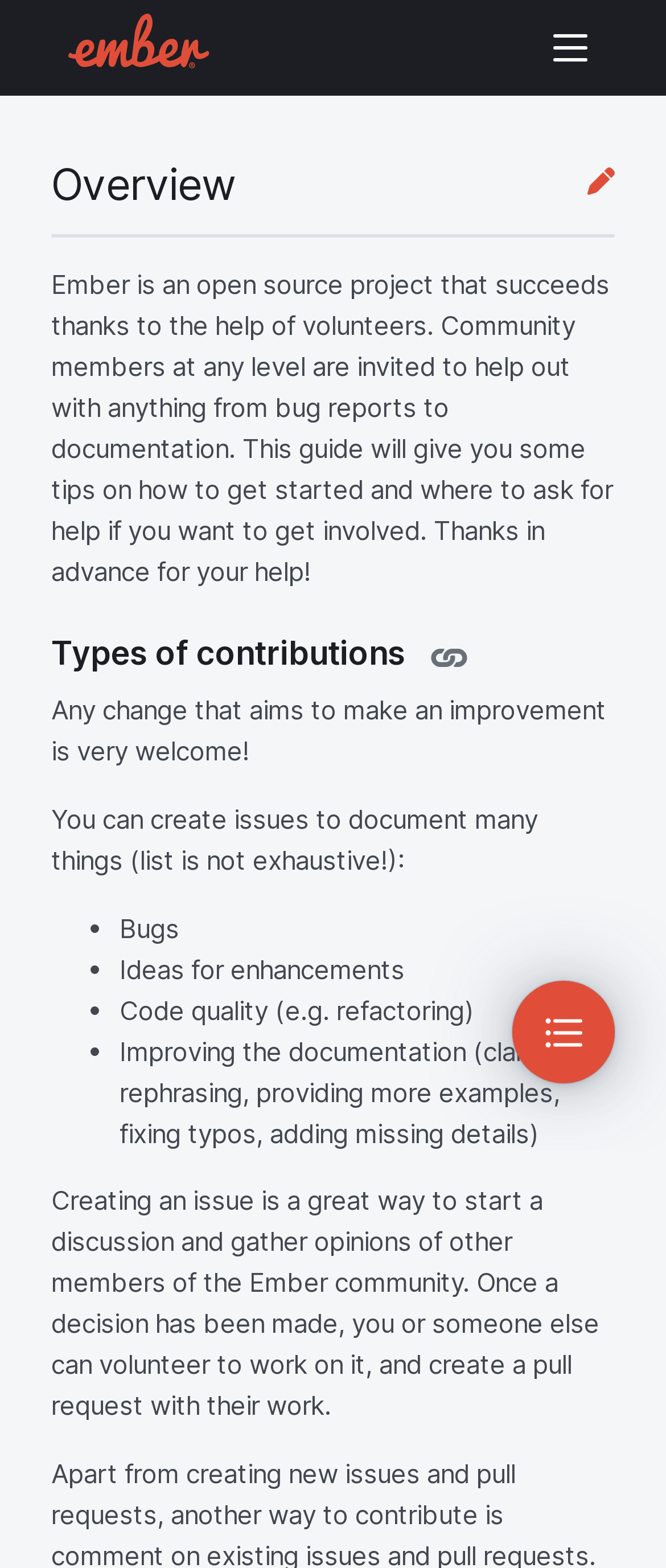Reply to the question with a single word or phrase:
What is the purpose of creating an issue?

Start a discussion